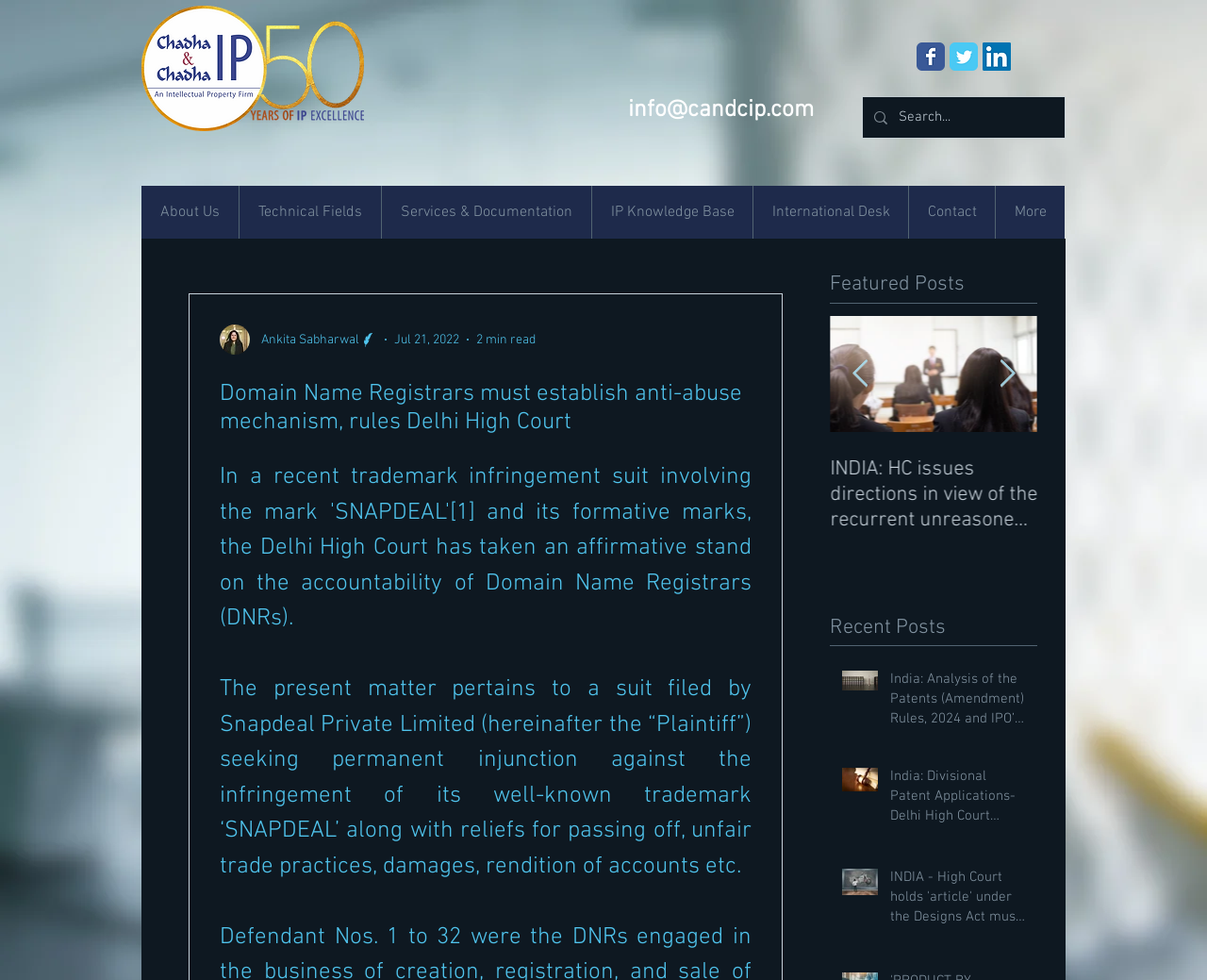Please specify the coordinates of the bounding box for the element that should be clicked to carry out this instruction: "Visit the IP Knowledge Base". The coordinates must be four float numbers between 0 and 1, formatted as [left, top, right, bottom].

[0.49, 0.19, 0.623, 0.244]